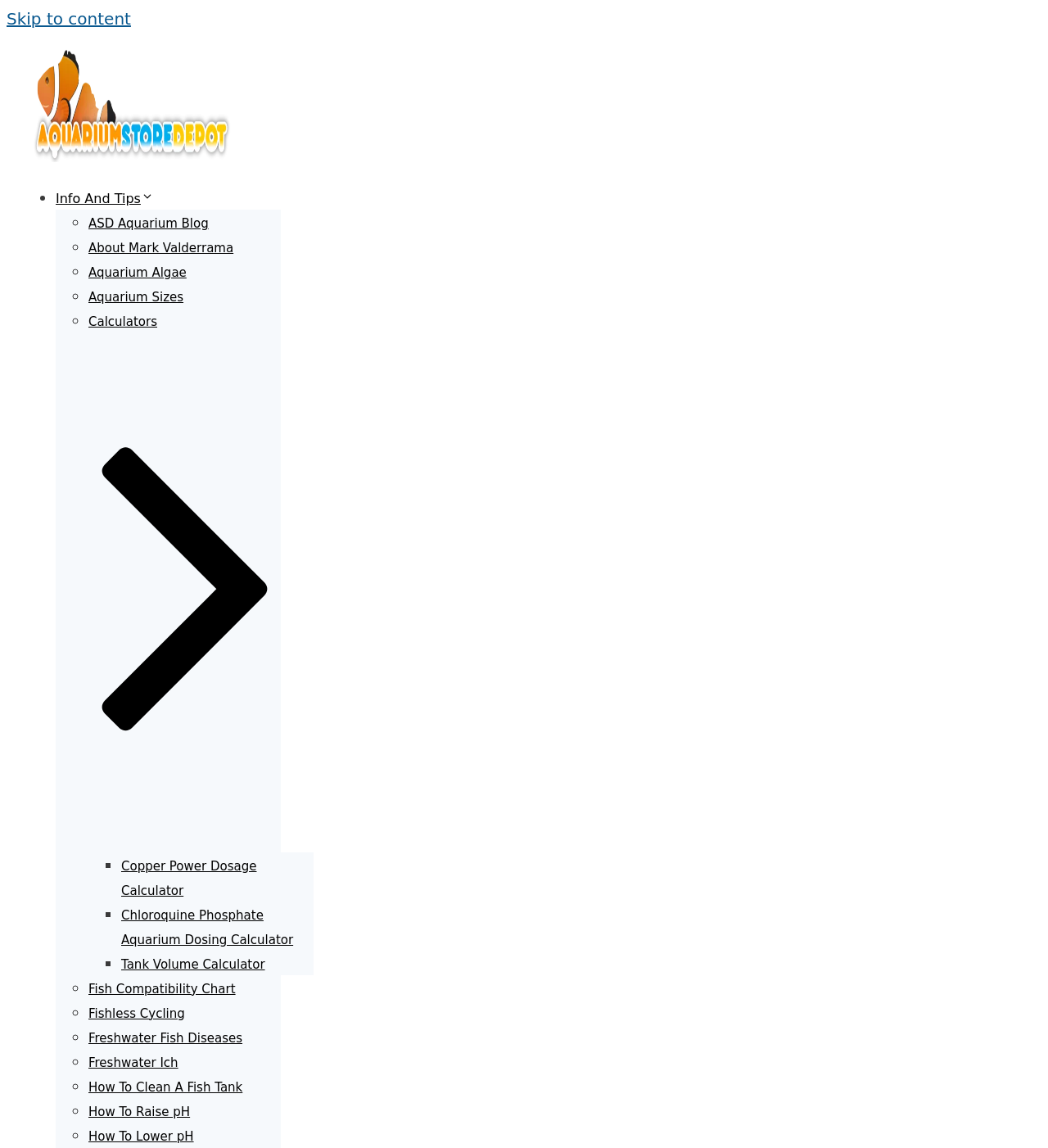Locate the bounding box coordinates of the clickable region to complete the following instruction: "go to AquariumStoreDepot homepage."

[0.022, 0.128, 0.225, 0.145]